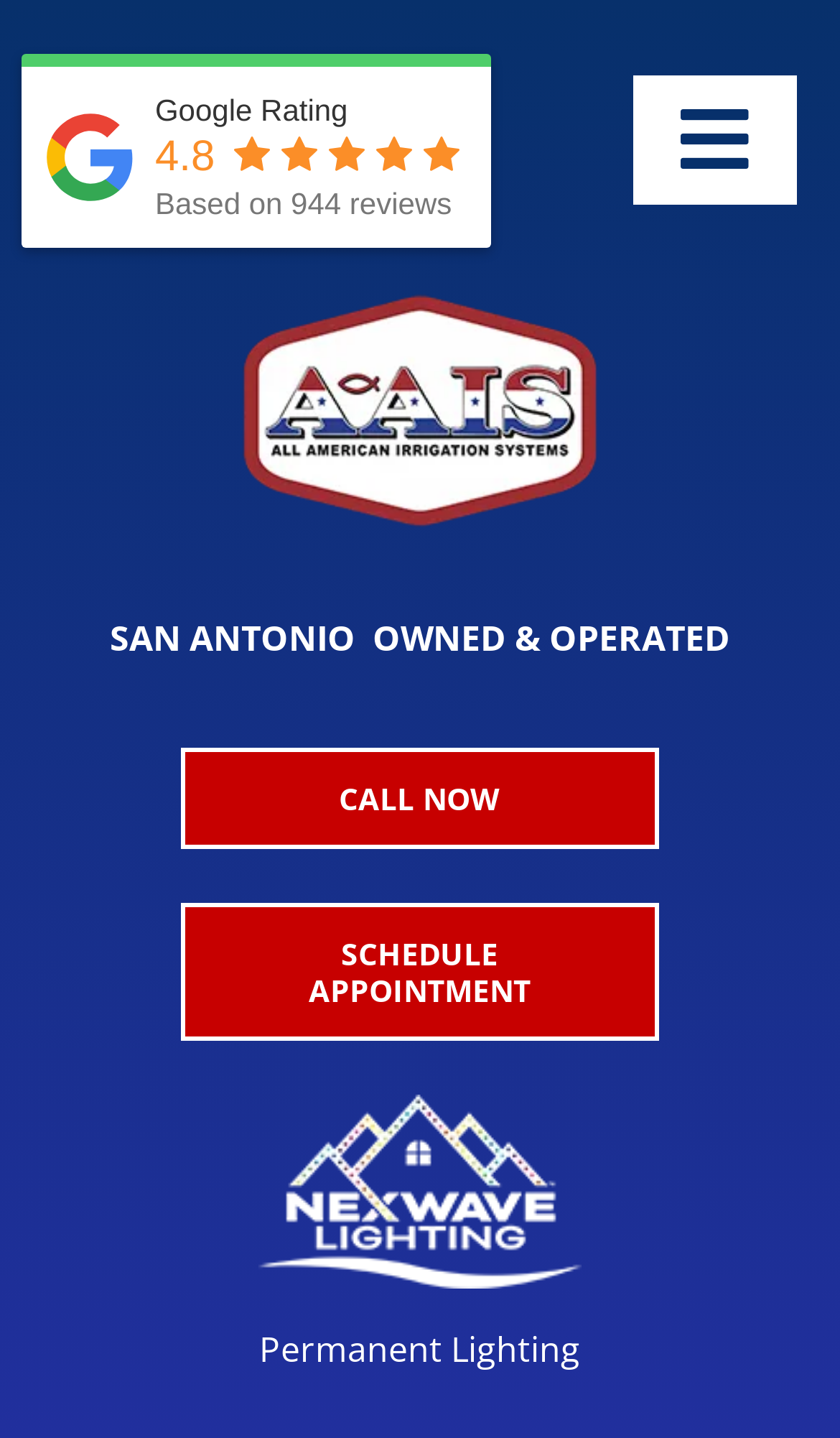How many reviews are there for this lawn service?
Provide an in-depth answer to the question, covering all aspects.

I found the number of reviews by looking at the text 'Based on 944 reviews' which is located below the rating, indicating that there are 944 reviews for this lawn service.